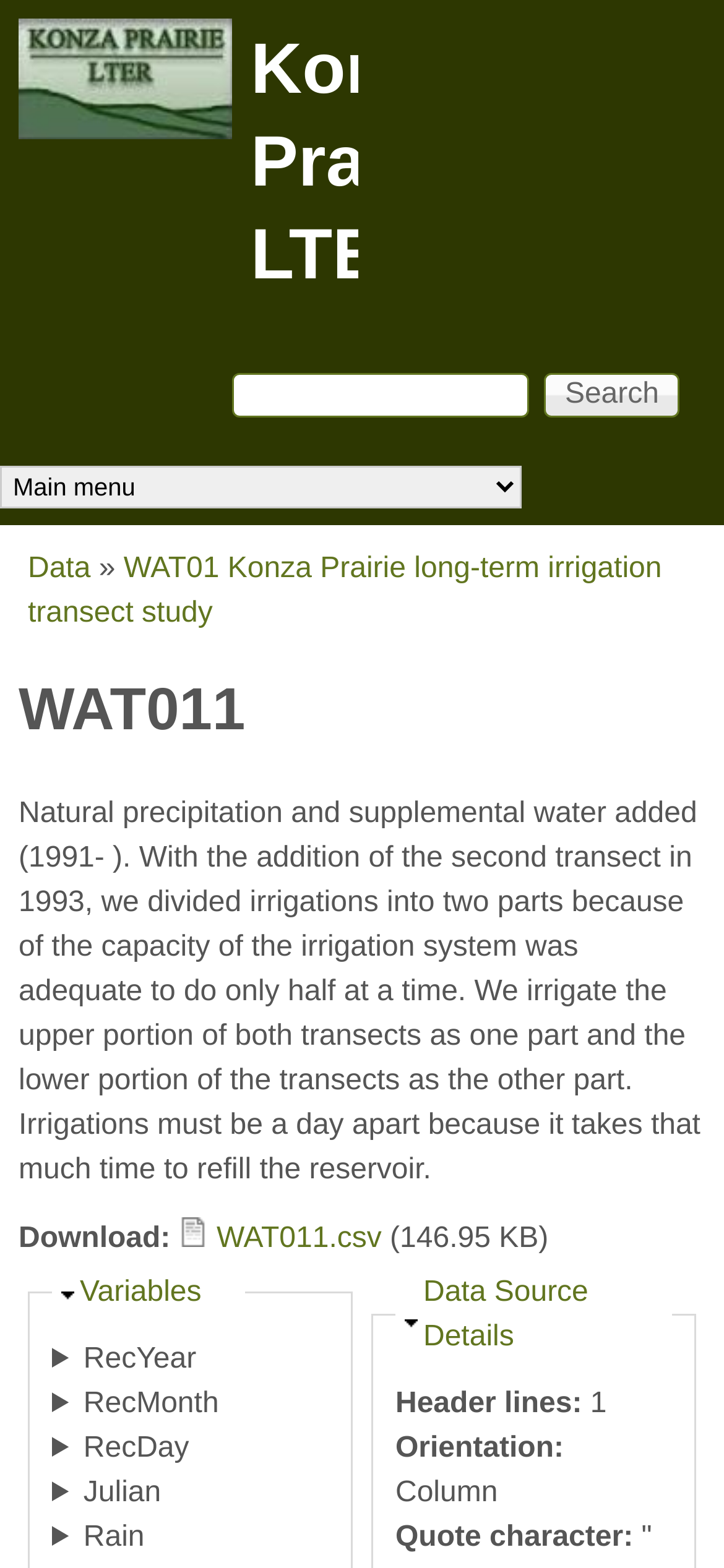Please locate and retrieve the main header text of the webpage.

Konza Prairie LTER